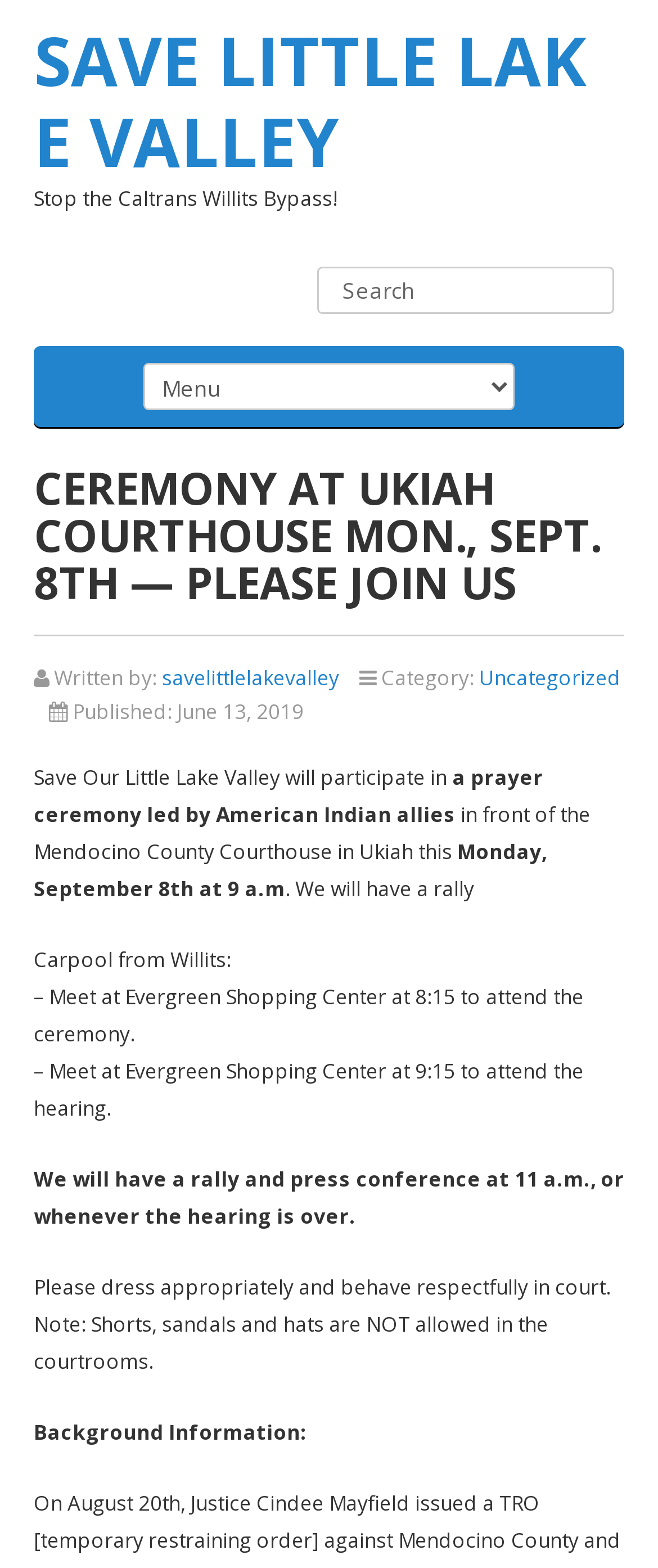What is the primary heading on this webpage?

SAVE LITTLE LAKE VALLEY